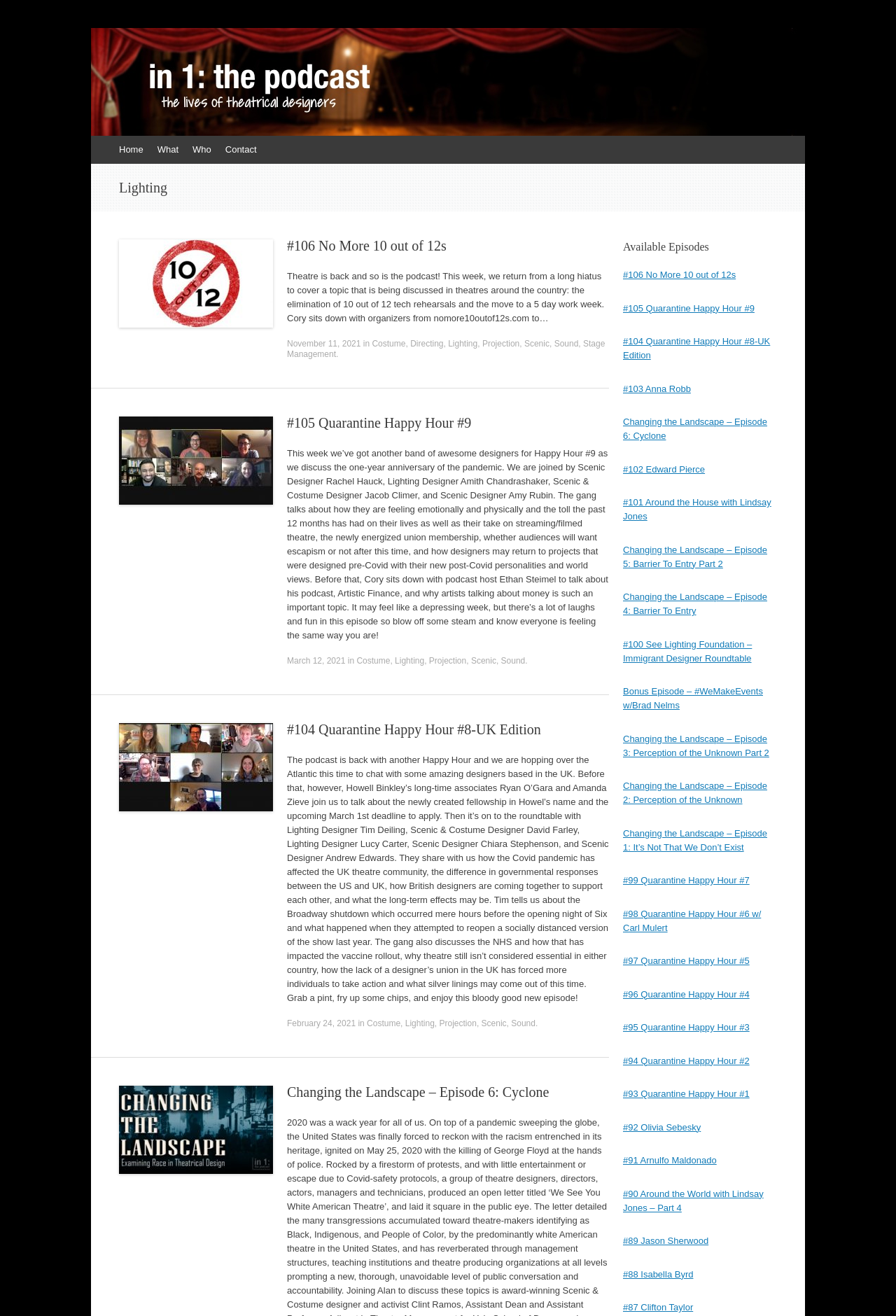Determine the bounding box coordinates for the area you should click to complete the following instruction: "View the 'Available Episodes'".

[0.695, 0.182, 0.867, 0.193]